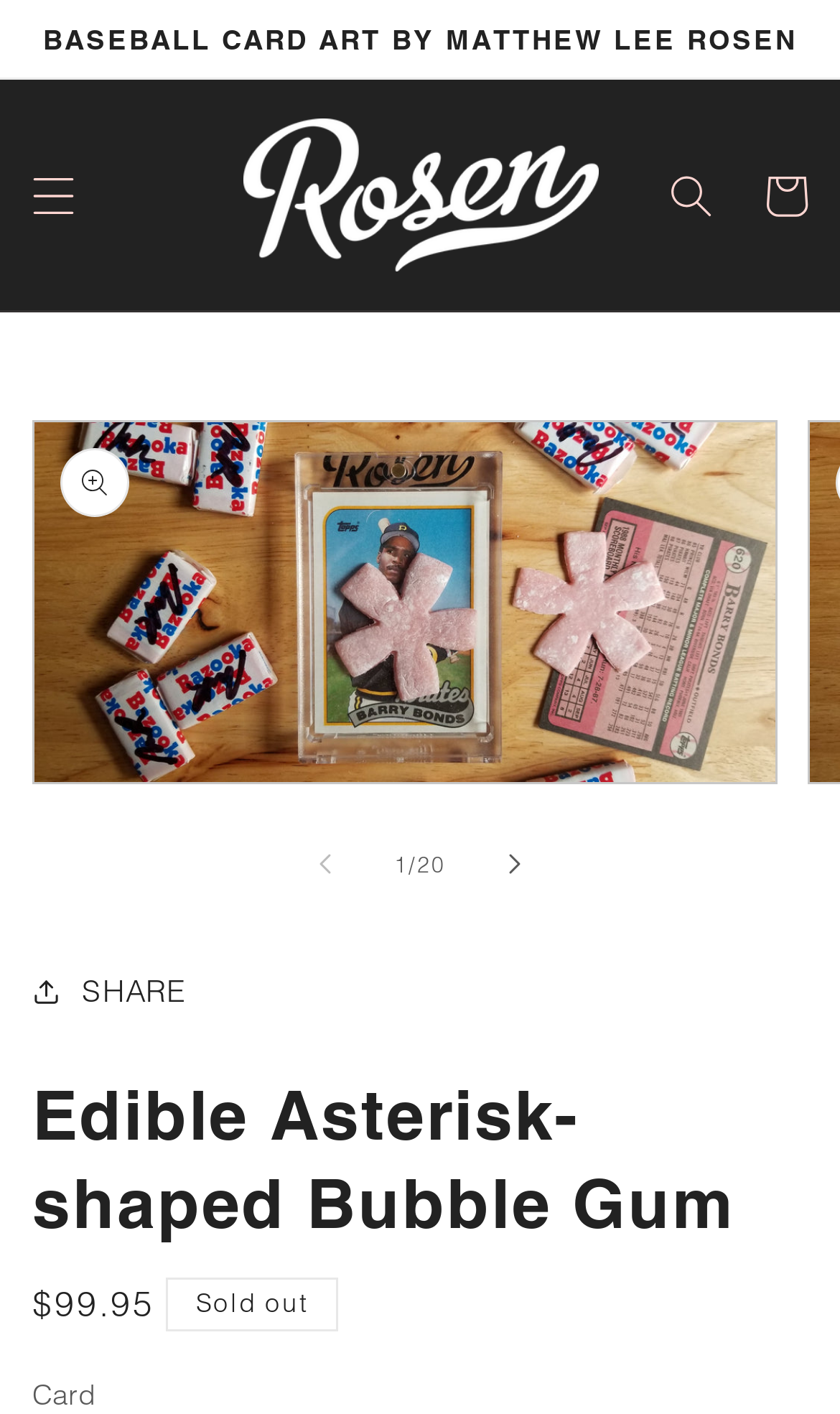Based on the image, provide a detailed response to the question:
What is the price of the bubble gum?

The price of the bubble gum can be found in the region below the gallery viewer, where it says 'Regular price $99.95'. This is located near the 'Sold out' text.